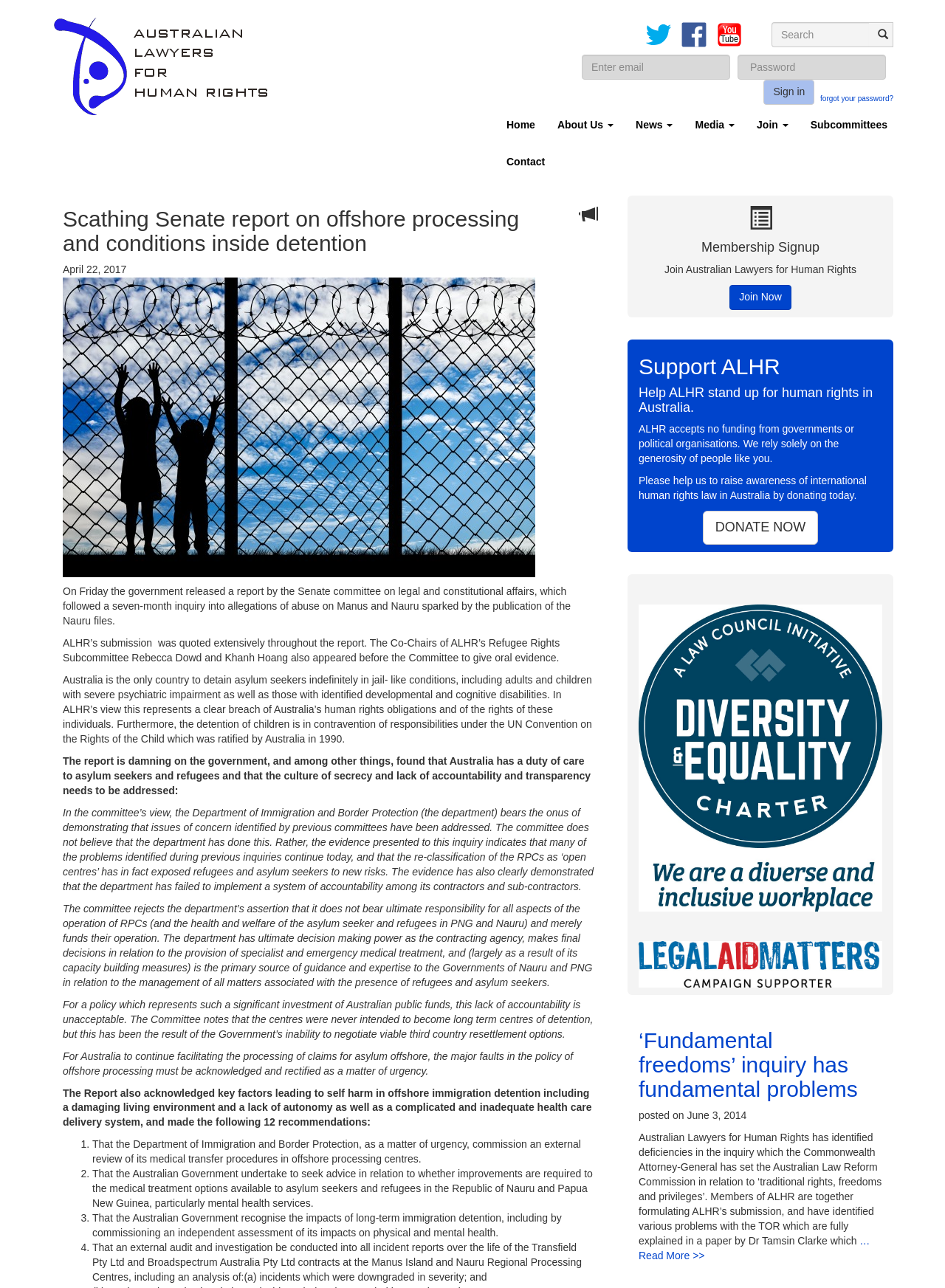Highlight the bounding box coordinates of the element that should be clicked to carry out the following instruction: "Join Australian Lawyers for Human Rights". The coordinates must be given as four float numbers ranging from 0 to 1, i.e., [left, top, right, bottom].

[0.772, 0.221, 0.837, 0.241]